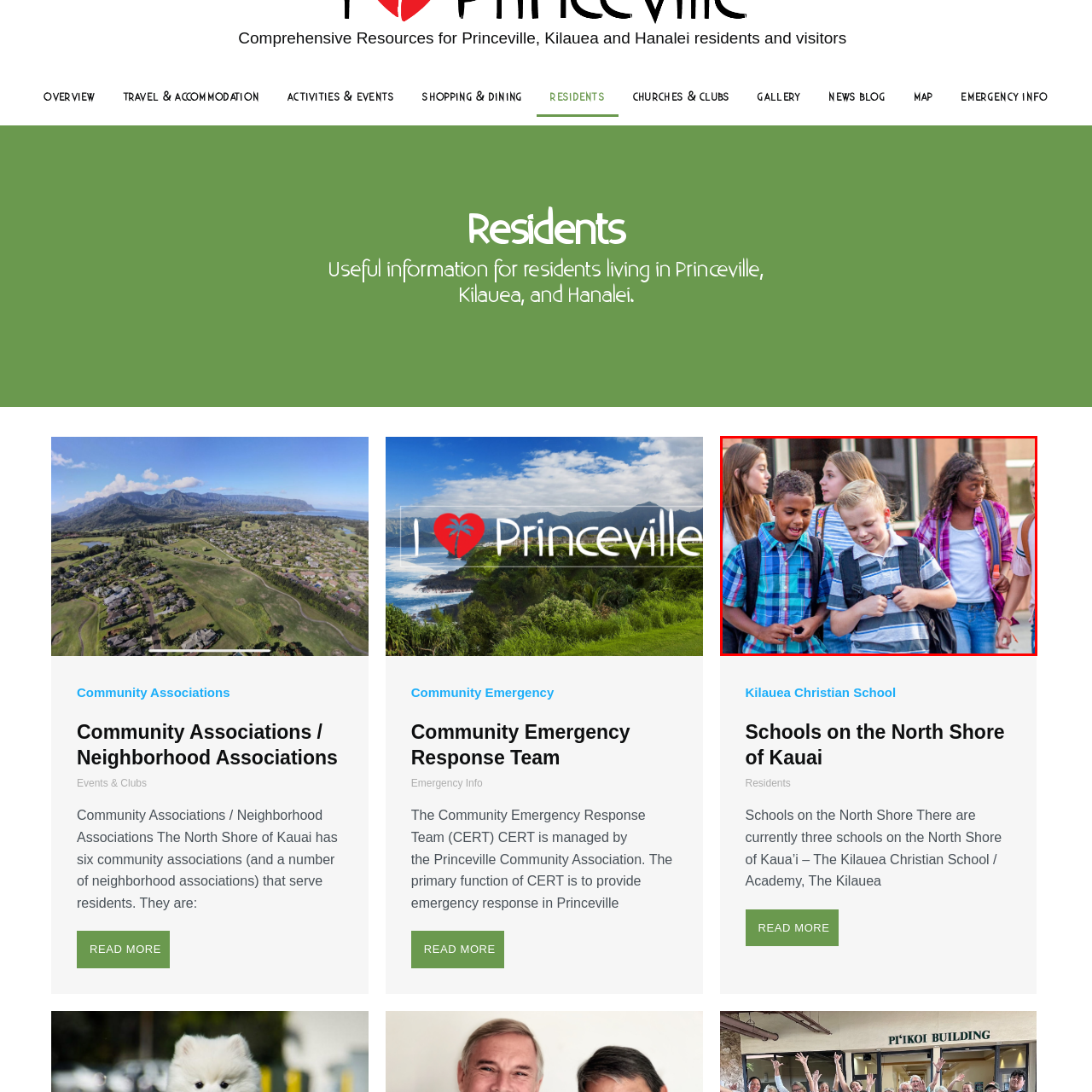What is the atmosphere of the school community depicted in the image? Examine the image inside the red bounding box and answer concisely with one word or a short phrase.

Vibrant